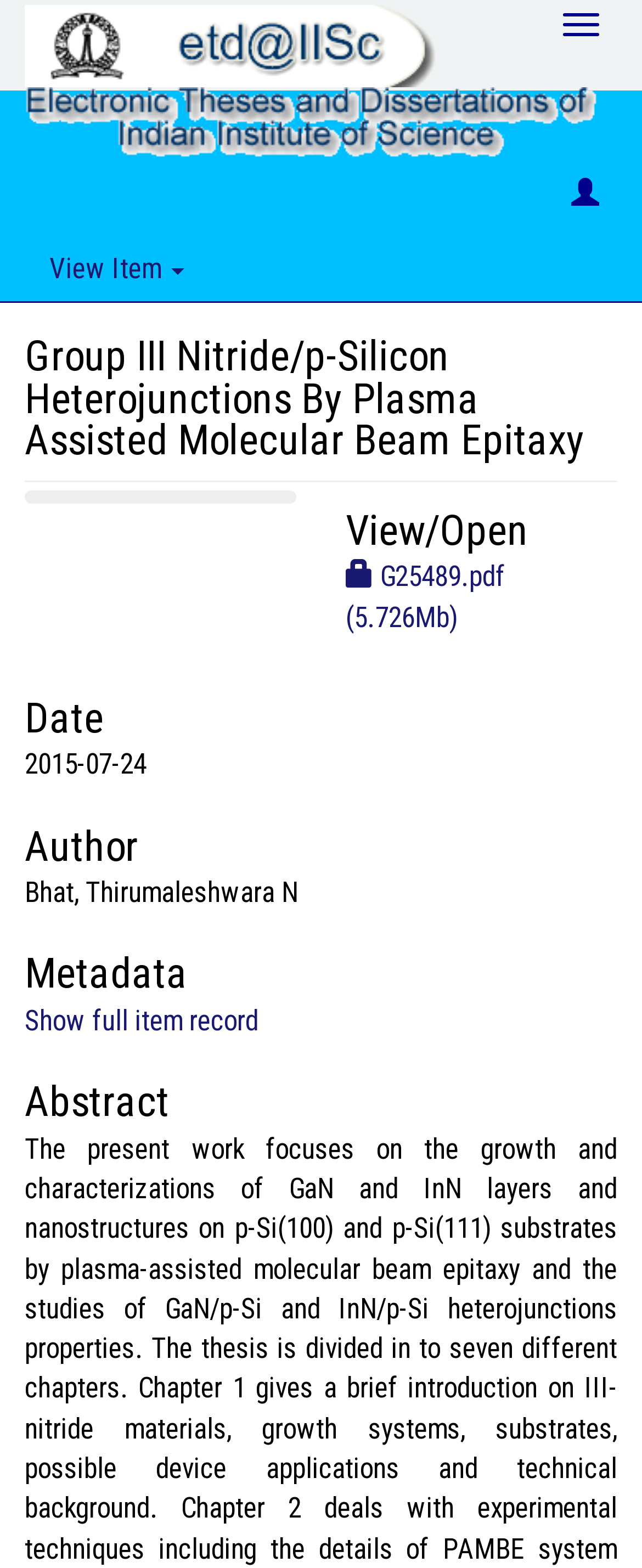Bounding box coordinates must be specified in the format (top-left x, top-left y, bottom-right x, bottom-right y). All values should be floating point numbers between 0 and 1. What are the bounding box coordinates of the UI element described as: parent_node: Toggle navigation

[0.0, 0.042, 0.977, 0.094]